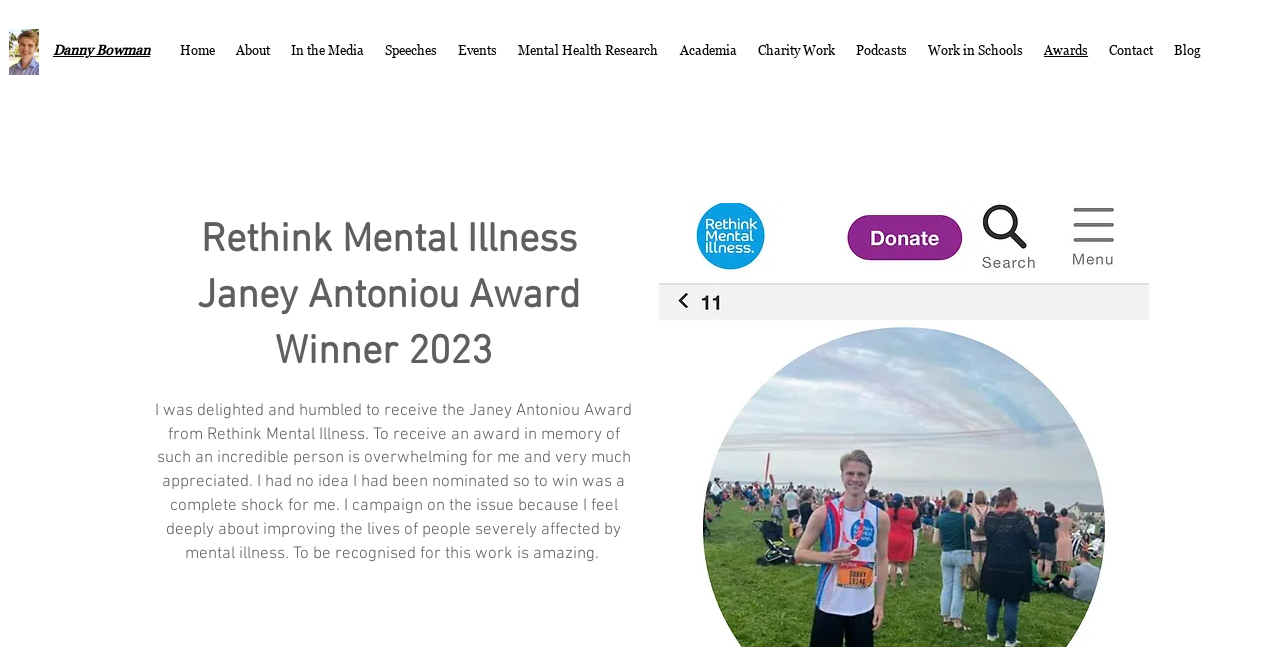What is the topic of the conference mentioned on the webpage?
Answer briefly with a single word or phrase based on the image.

Conservatism Studies